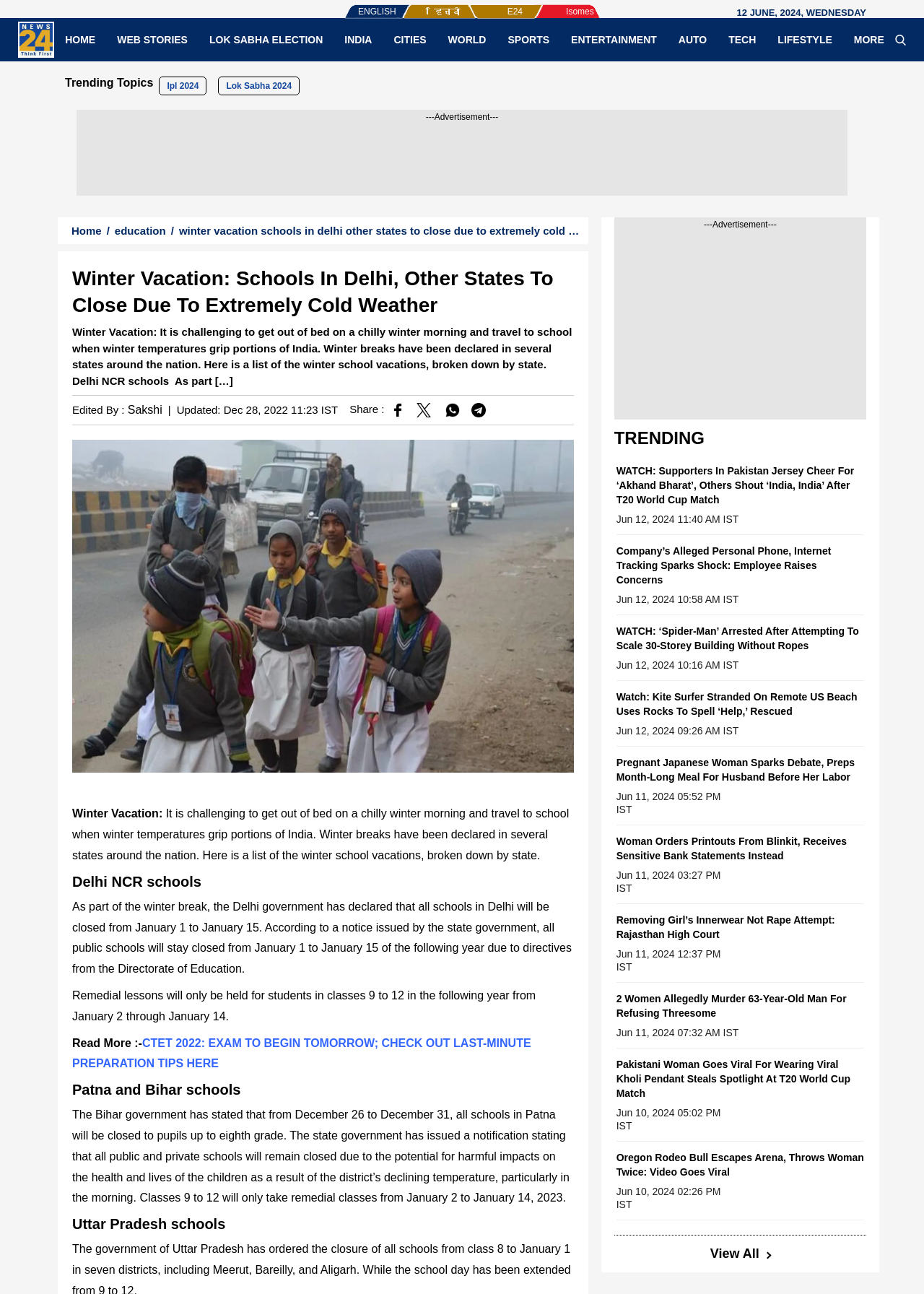Using the element description: "alt="news24 logo"", determine the bounding box coordinates for the specified UI element. The coordinates should be four float numbers between 0 and 1, [left, top, right, bottom].

[0.02, 0.014, 0.059, 0.047]